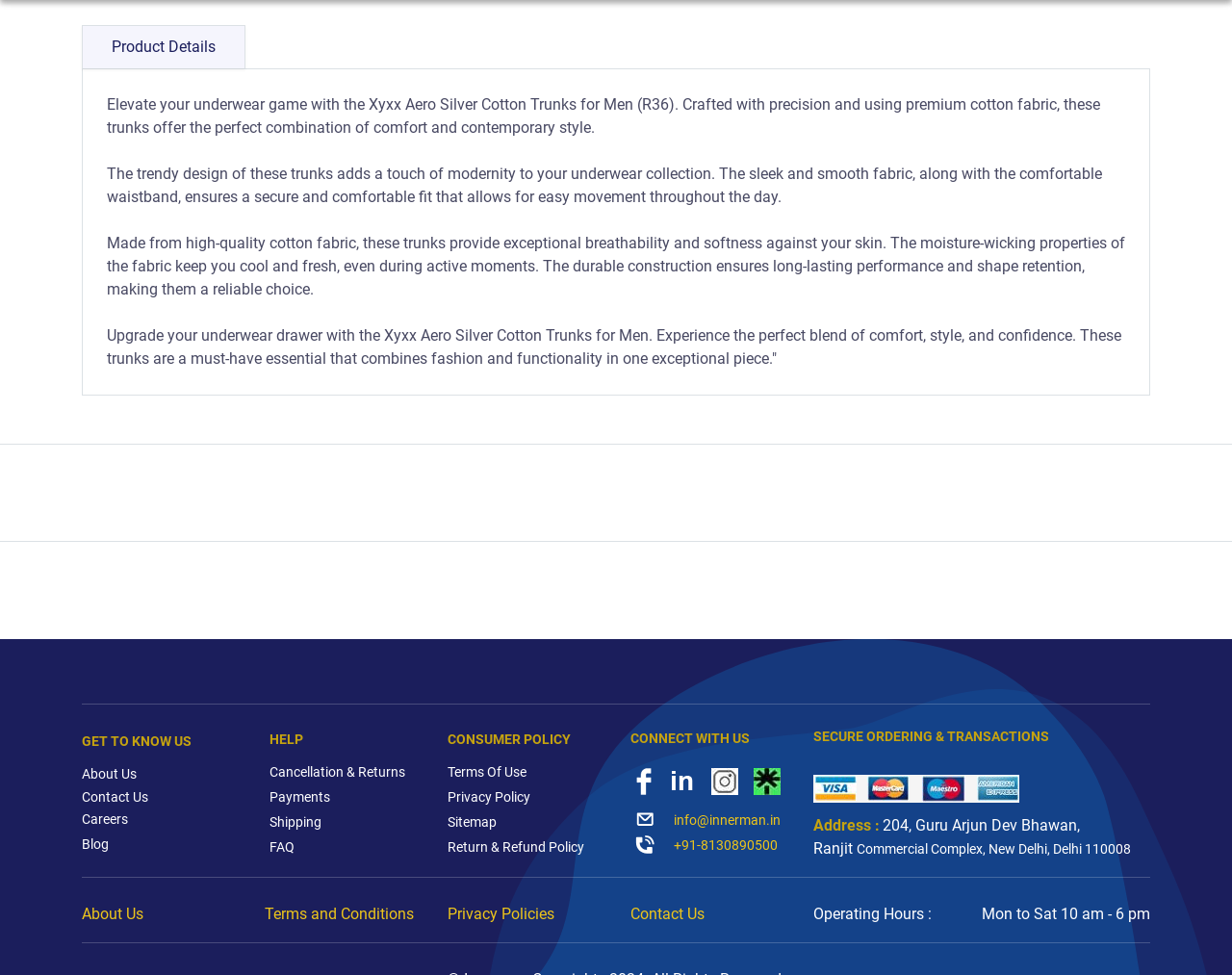Locate the bounding box coordinates of the UI element described by: "Return & Refund Policy". Provide the coordinates as four float numbers between 0 and 1, formatted as [left, top, right, bottom].

[0.363, 0.859, 0.474, 0.877]